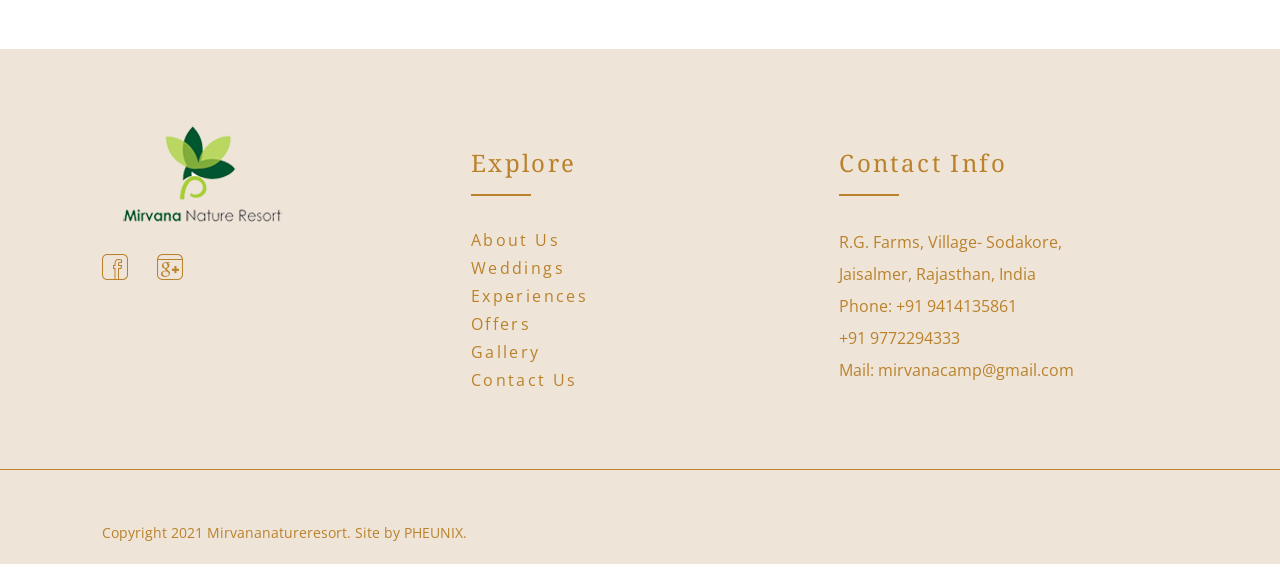Predict the bounding box coordinates of the UI element that matches this description: "Contact Us". The coordinates should be in the format [left, top, right, bottom] with each value between 0 and 1.

[0.368, 0.637, 0.632, 0.686]